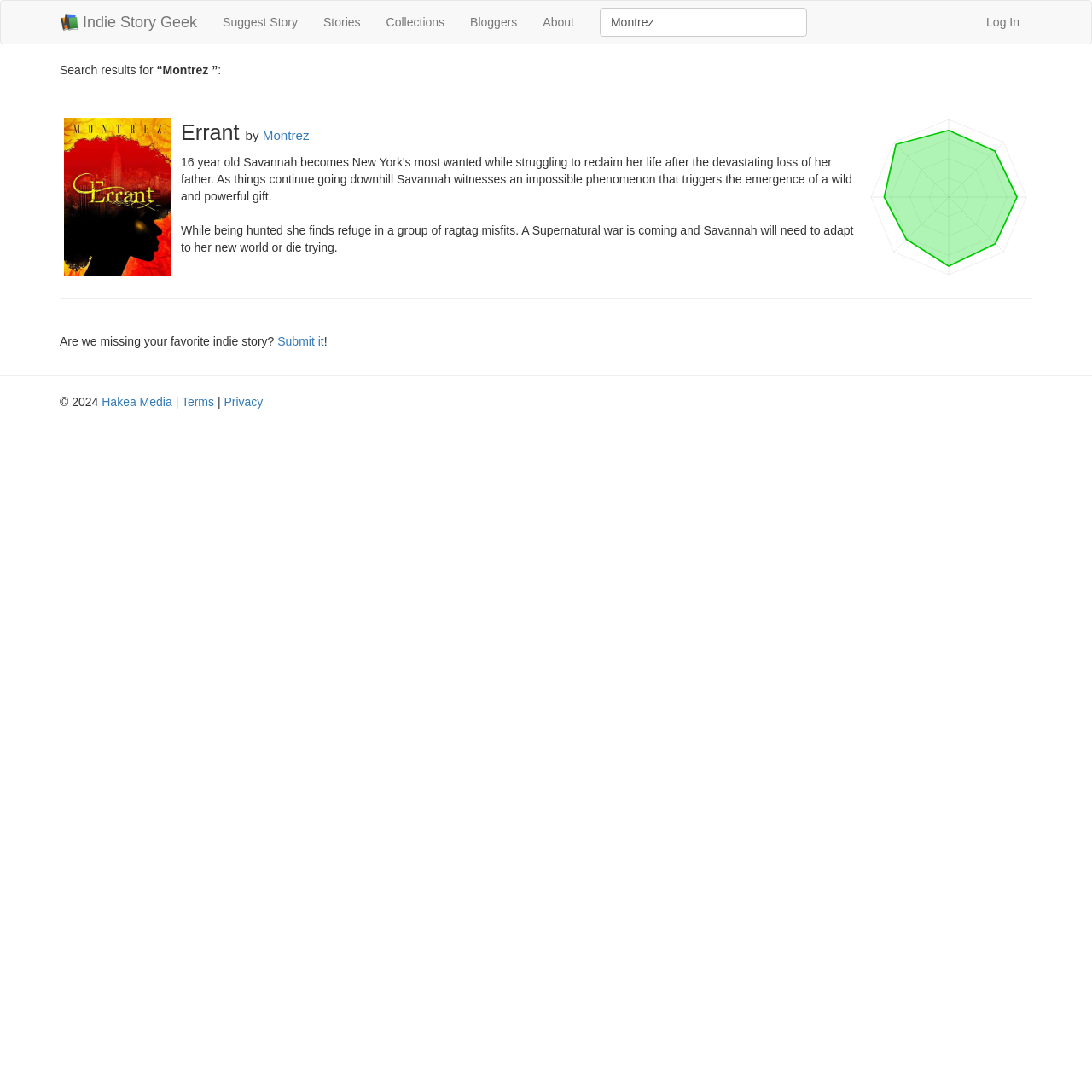Summarize the webpage in an elaborate manner.

The webpage is titled "Indie Story Geek" and has a navigation menu at the top with six links: "Suggest Story", "Stories", "Collections", "Bloggers", and "About". To the right of the navigation menu, there is a search textbox with a placeholder text "Search" and a static text "Montrez" next to it. On the far right, there is a "Log In" link.

Below the navigation menu, there is a search result section with a static text "Search results for “Montrez ”". This section is followed by a horizontal separator line.

The main content area is a table with multiple rows, each containing information about a story. The first row has a story titled "Errant" with a link to the story, an image, and a brief summary. The summary describes a 16-year-old girl named Savannah who becomes New York's most wanted after witnessing an impossible phenomenon that triggers the emergence of a powerful gift. The story is written by "Montrez".

To the right of the story summary, there is a link to the story and another link to the author "Montrez". The row also contains a canvas element, possibly used for rendering graphics or interactive content.

Below the story table, there is another horizontal separator line, followed by a section with a static text "Are we missing your favorite indie story?" and a link to "Submit it".

The webpage ends with a footer section that contains a horizontal separator line, a copyright notice "© 2024", and links to "Hakea Media", "Terms", and "Privacy".